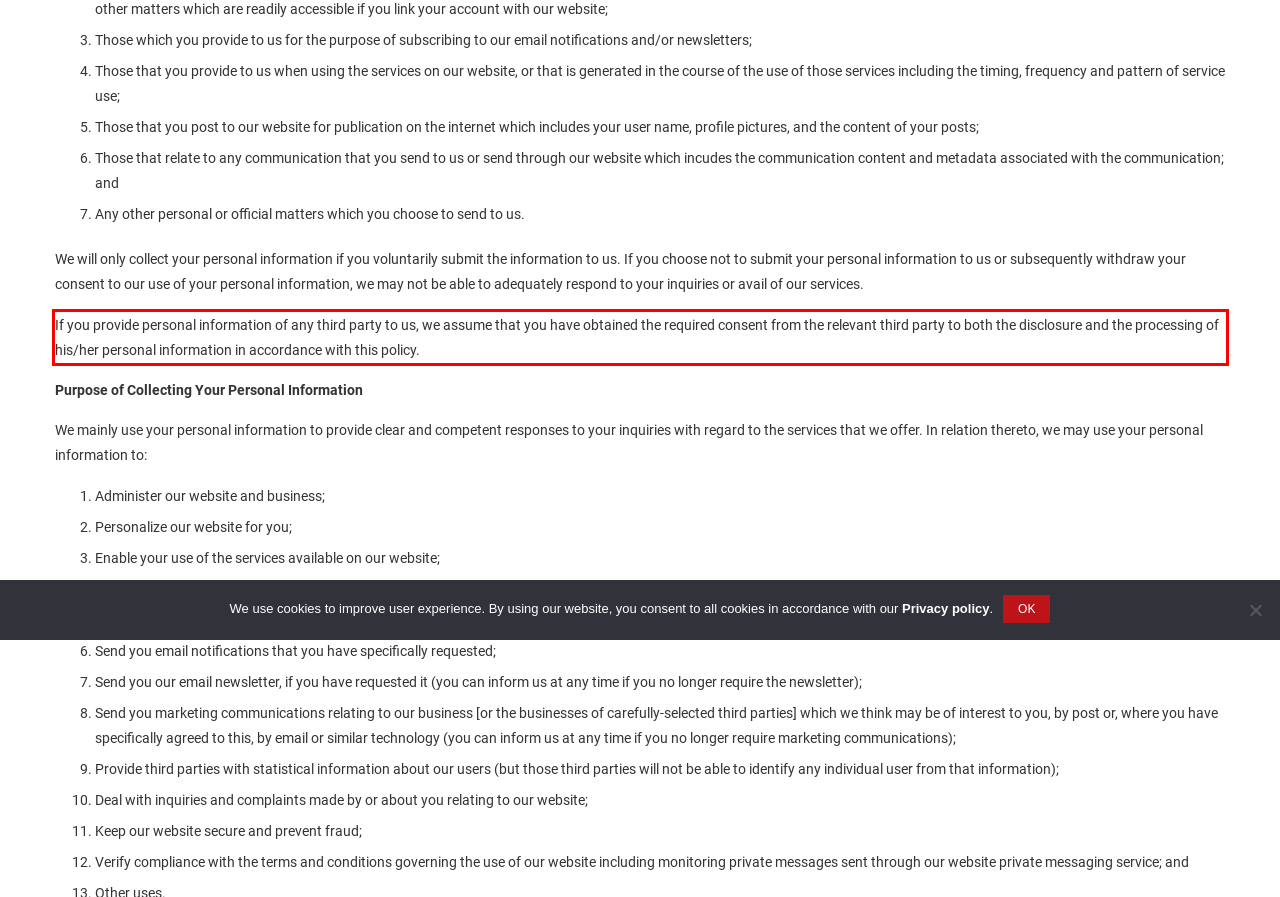Analyze the webpage screenshot and use OCR to recognize the text content in the red bounding box.

If you provide personal information of any third party to us, we assume that you have obtained the required consent from the relevant third party to both the disclosure and the processing of his/her personal information in accordance with this policy.